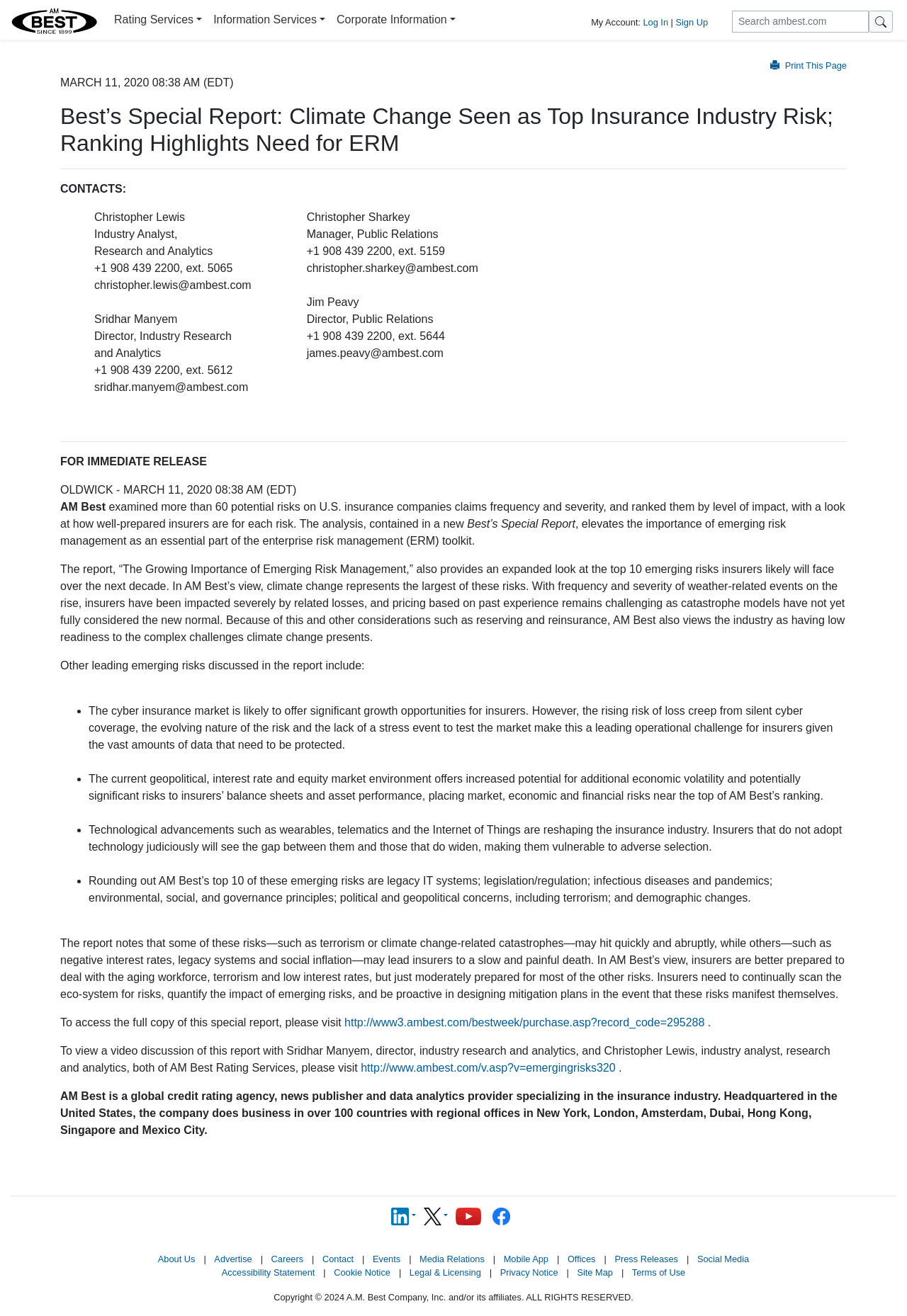Bounding box coordinates should be provided in the format (top-left x, top-left y, bottom-right x, bottom-right y) with all values between 0 and 1. Identify the bounding box for this UI element: aria-label="Search" name="q" placeholder="Search"

None